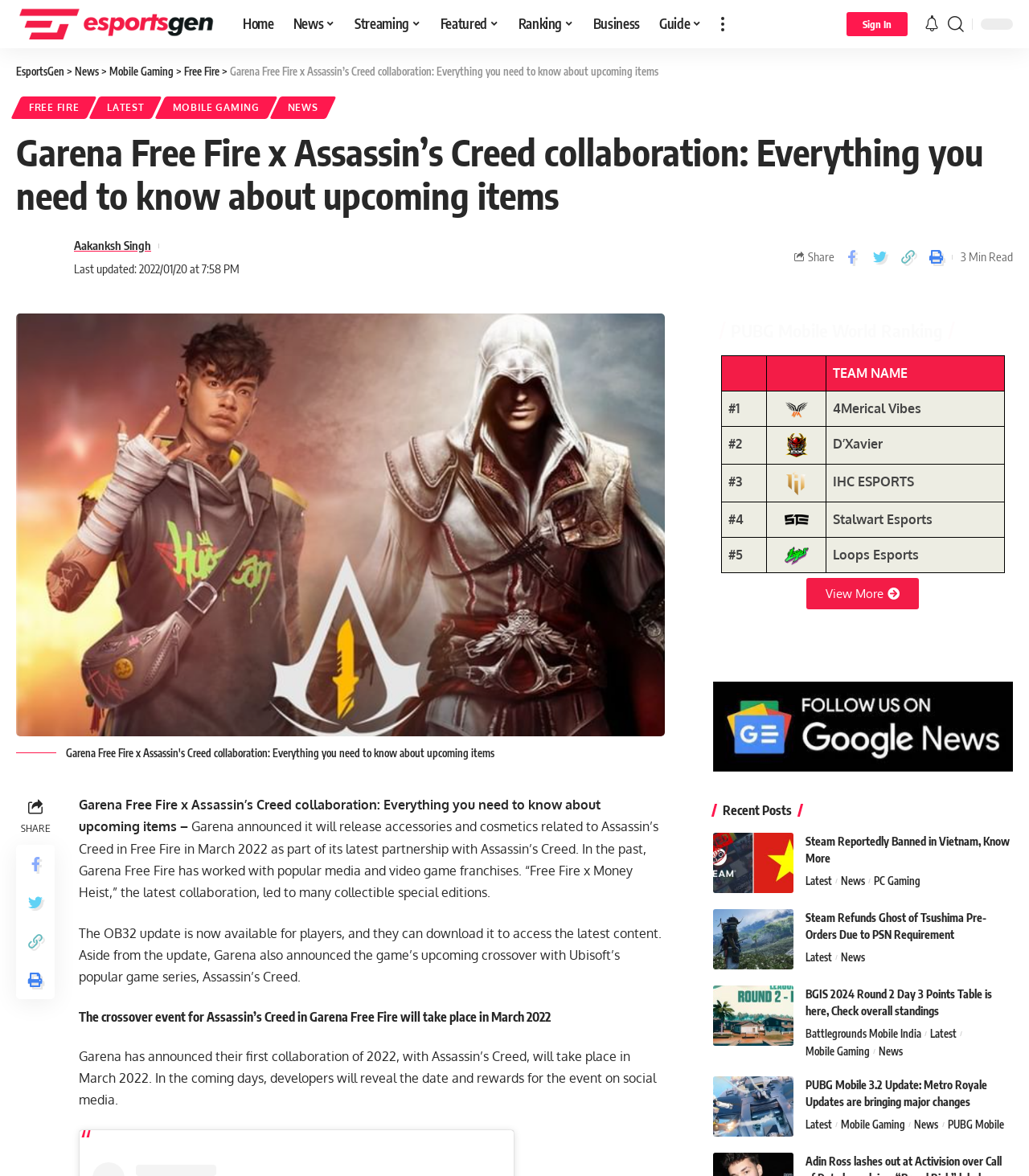Please identify the bounding box coordinates of the element on the webpage that should be clicked to follow this instruction: "Click on the 'Home' link". The bounding box coordinates should be given as four float numbers between 0 and 1, formatted as [left, top, right, bottom].

[0.227, 0.0, 0.276, 0.041]